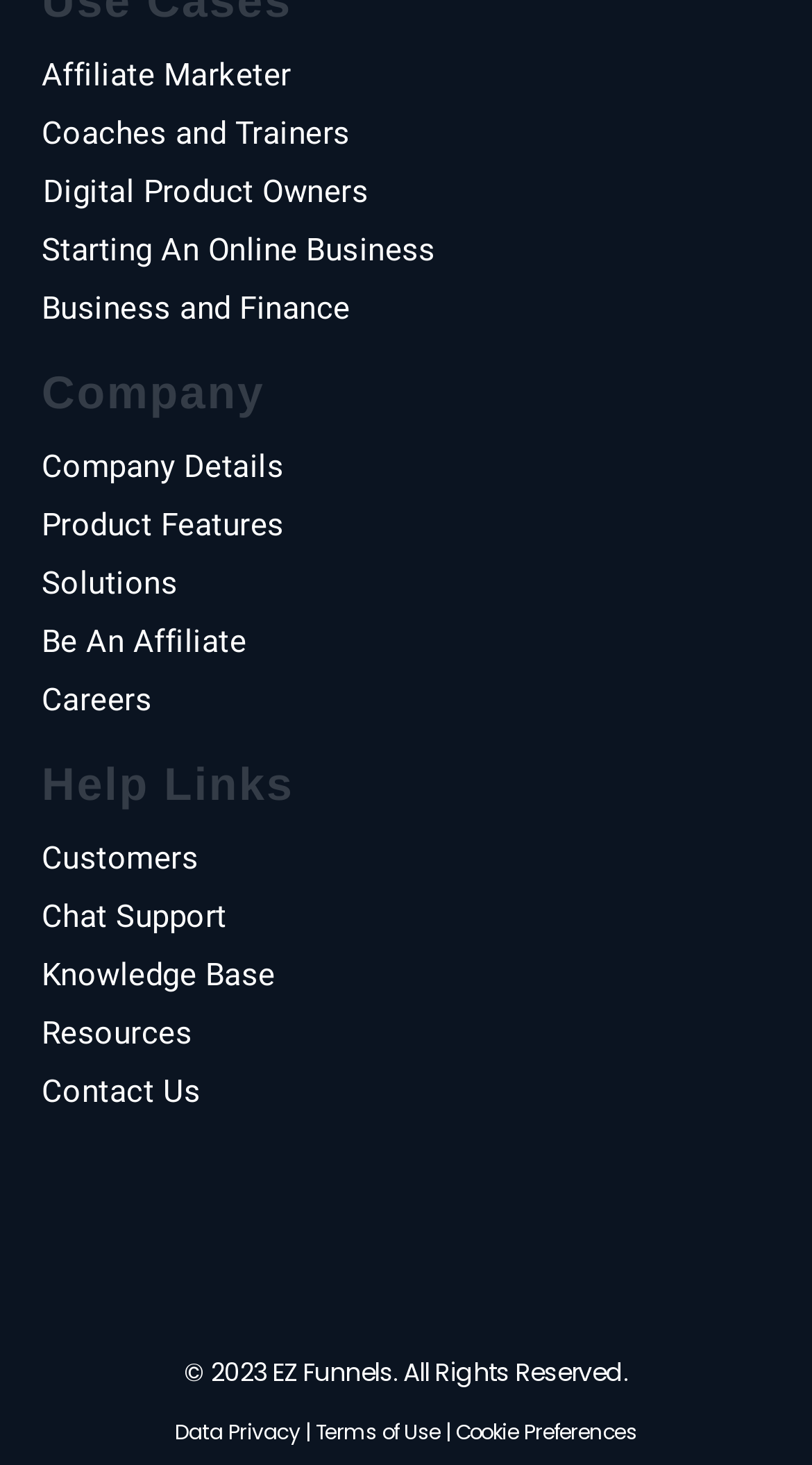Please answer the following question using a single word or phrase: 
How many links are available in the main navigation?

12